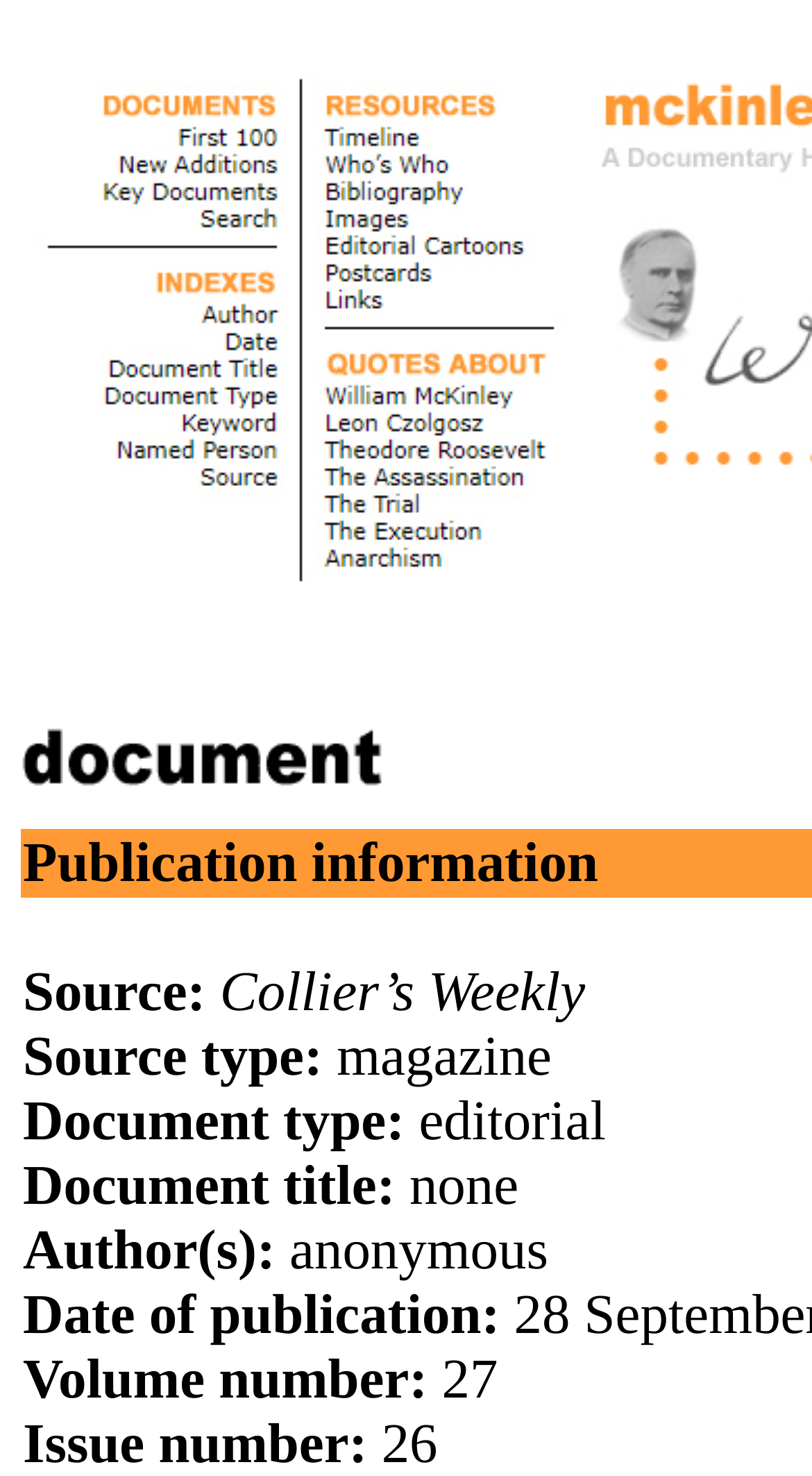Respond to the question below with a concise word or phrase:
What is the volume number of the document?

27